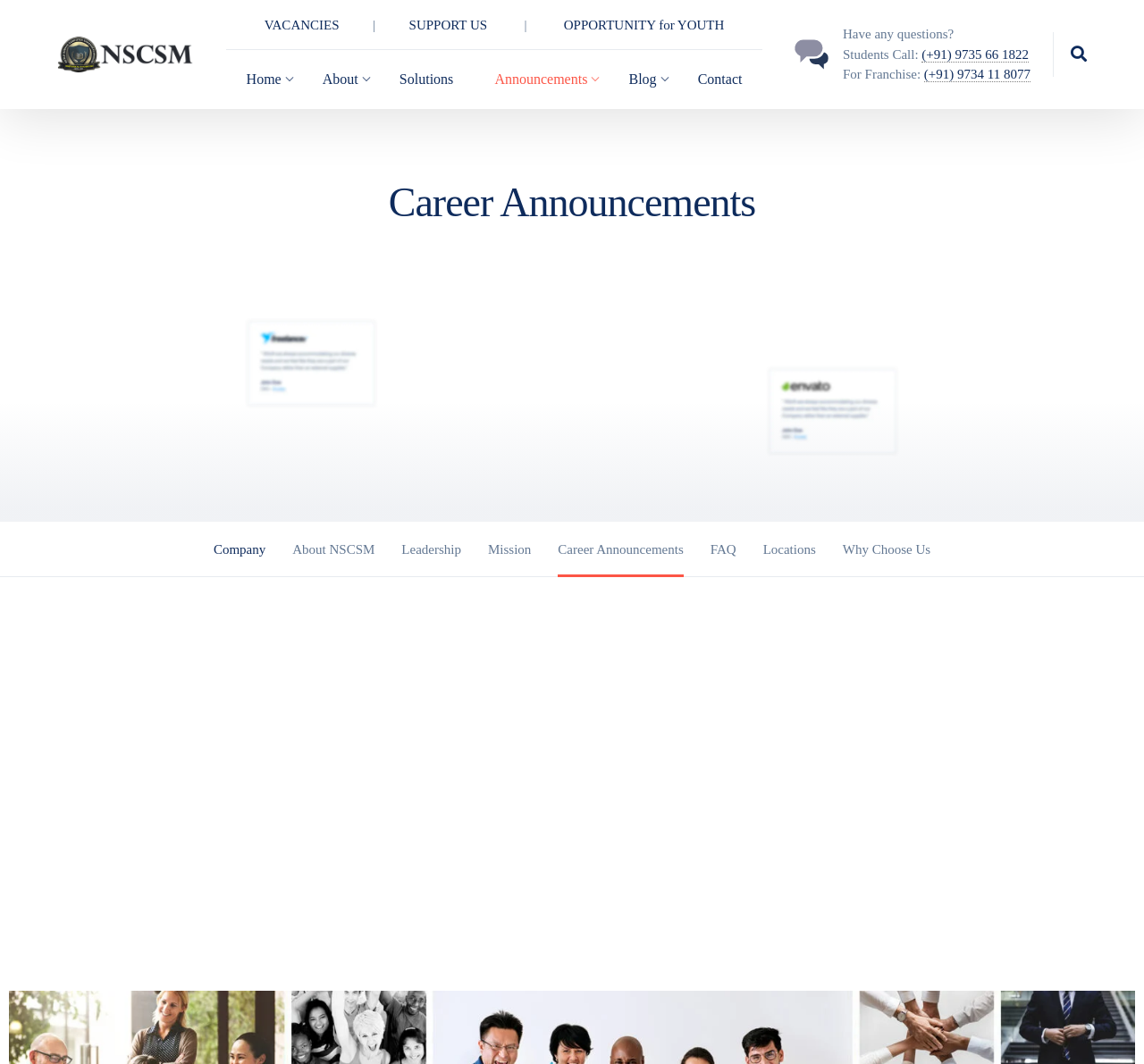Can you pinpoint the bounding box coordinates for the clickable element required for this instruction: "Click on the 'OPPORTUNITY for YOUTH' link"? The coordinates should be four float numbers between 0 and 1, i.e., [left, top, right, bottom].

[0.493, 0.017, 0.633, 0.03]